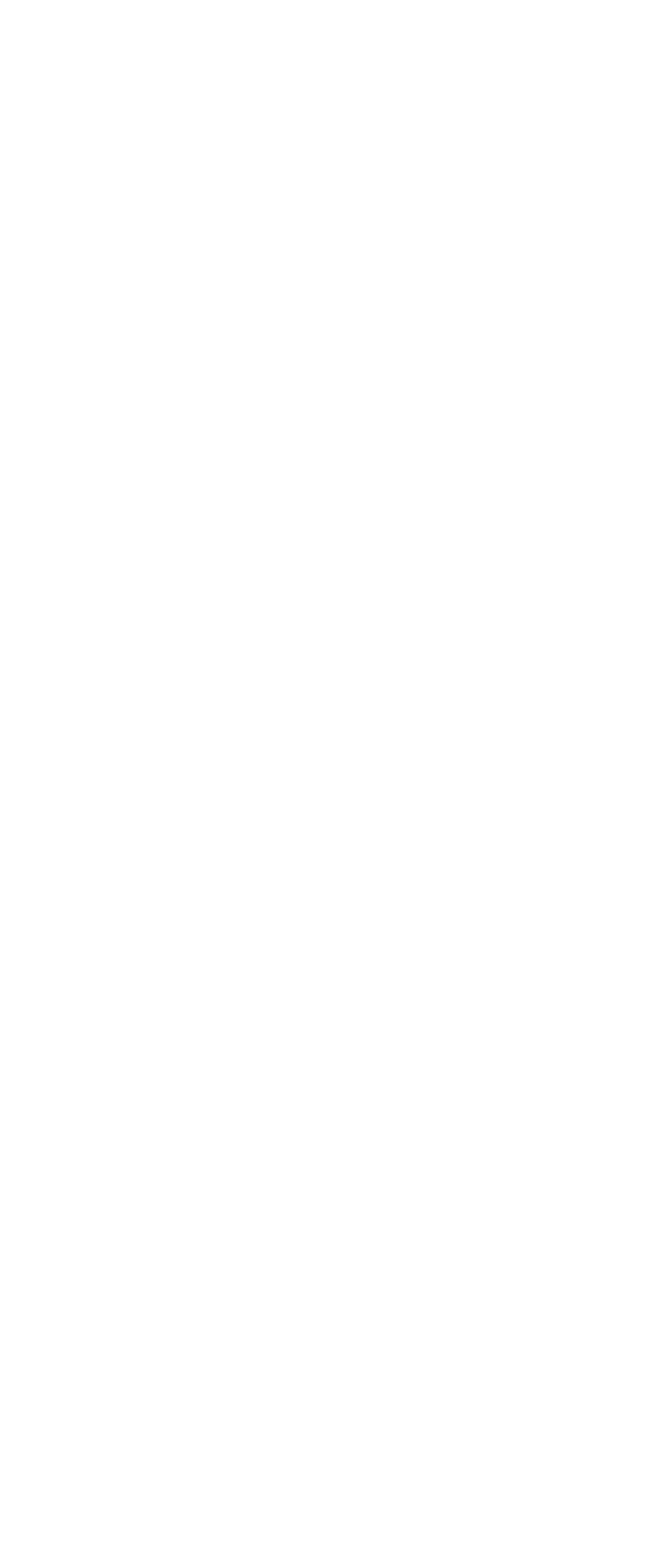Could you find the bounding box coordinates of the clickable area to complete this instruction: "navigate to this site Viddyoze create videos"?

[0.01, 0.349, 0.736, 0.367]